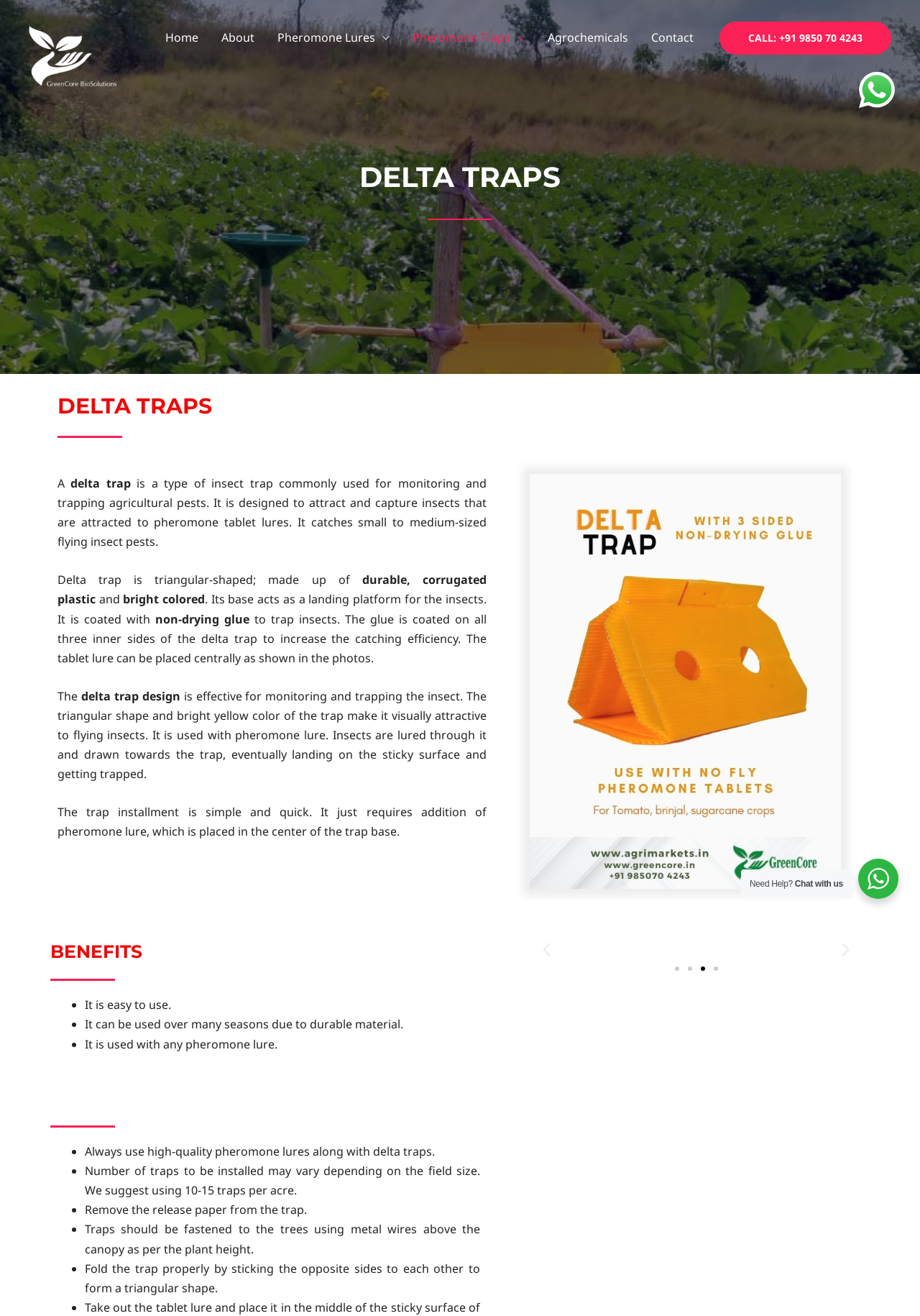What is the purpose of the non-drying glue in a delta trap?
Carefully analyze the image and provide a detailed answer to the question.

The non-drying glue is coated on all three inner sides of the delta trap to increase the catching efficiency, allowing it to trap insects that are attracted to the pheromone lure and land on the sticky surface.